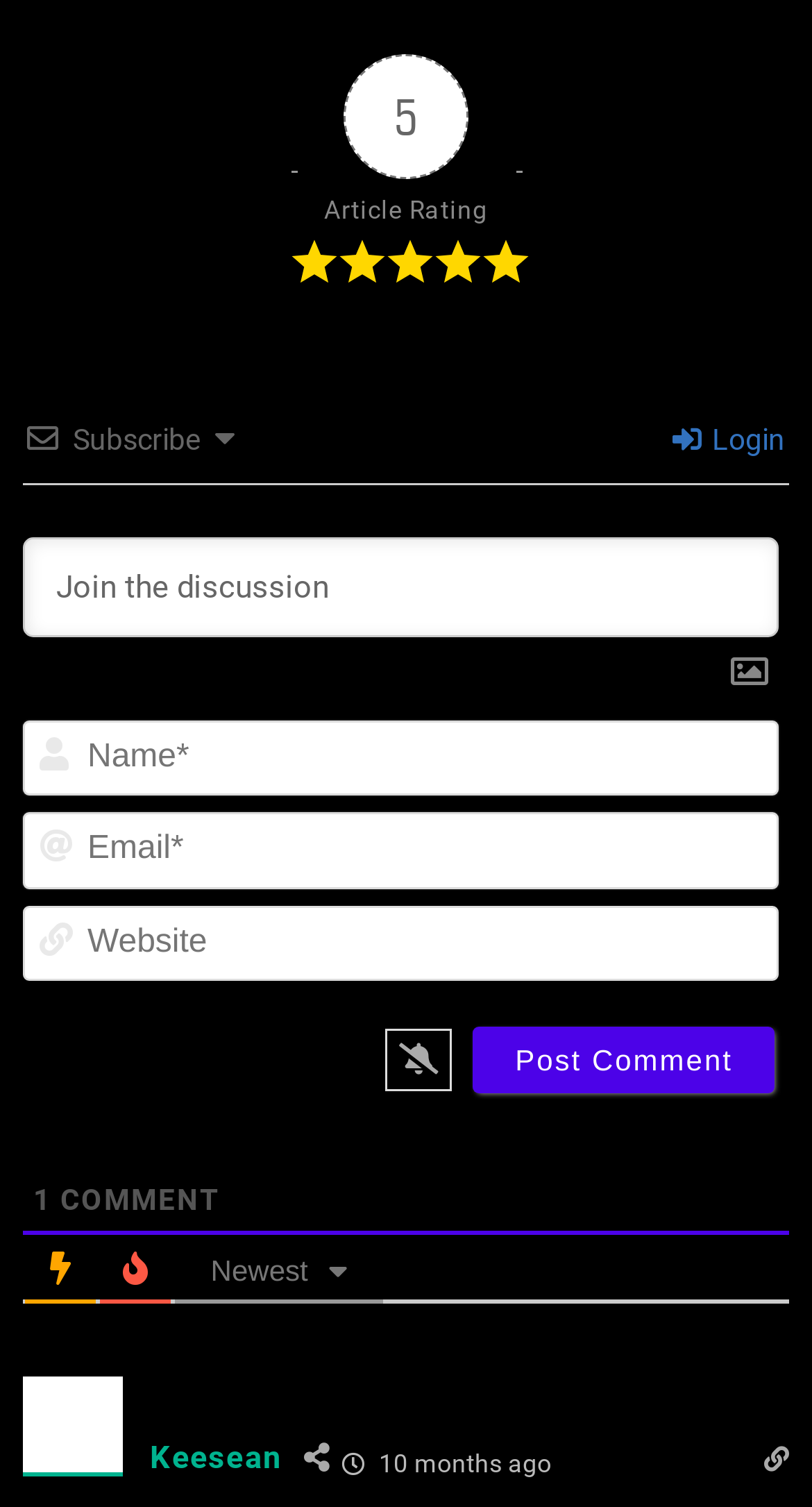Pinpoint the bounding box coordinates of the area that must be clicked to complete this instruction: "Click the login button".

[0.828, 0.28, 0.967, 0.302]